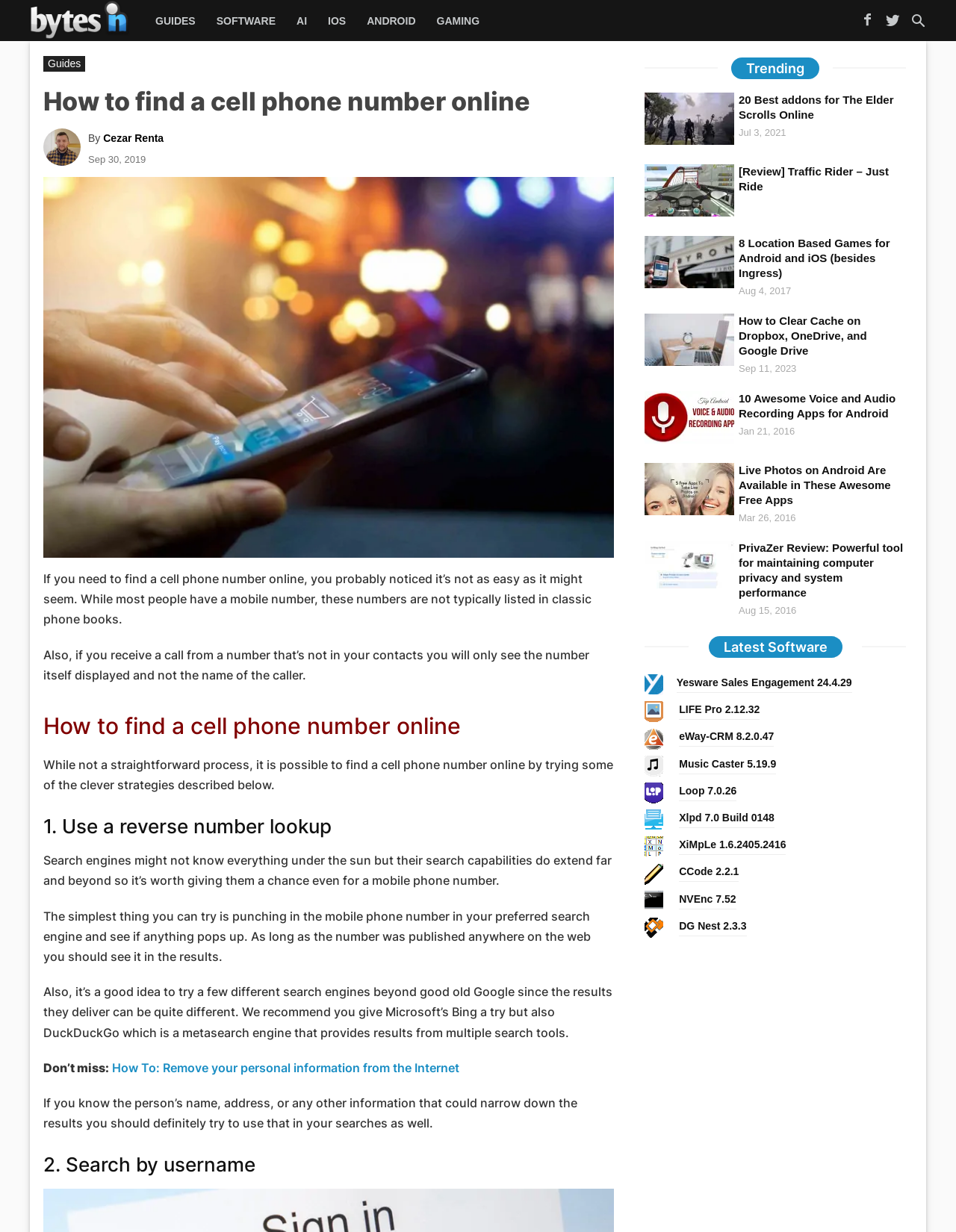Can you provide the bounding box coordinates for the element that should be clicked to implement the instruction: "Check the trending article '20 Best addons for The Elder Scrolls Online'"?

[0.674, 0.075, 0.768, 0.118]